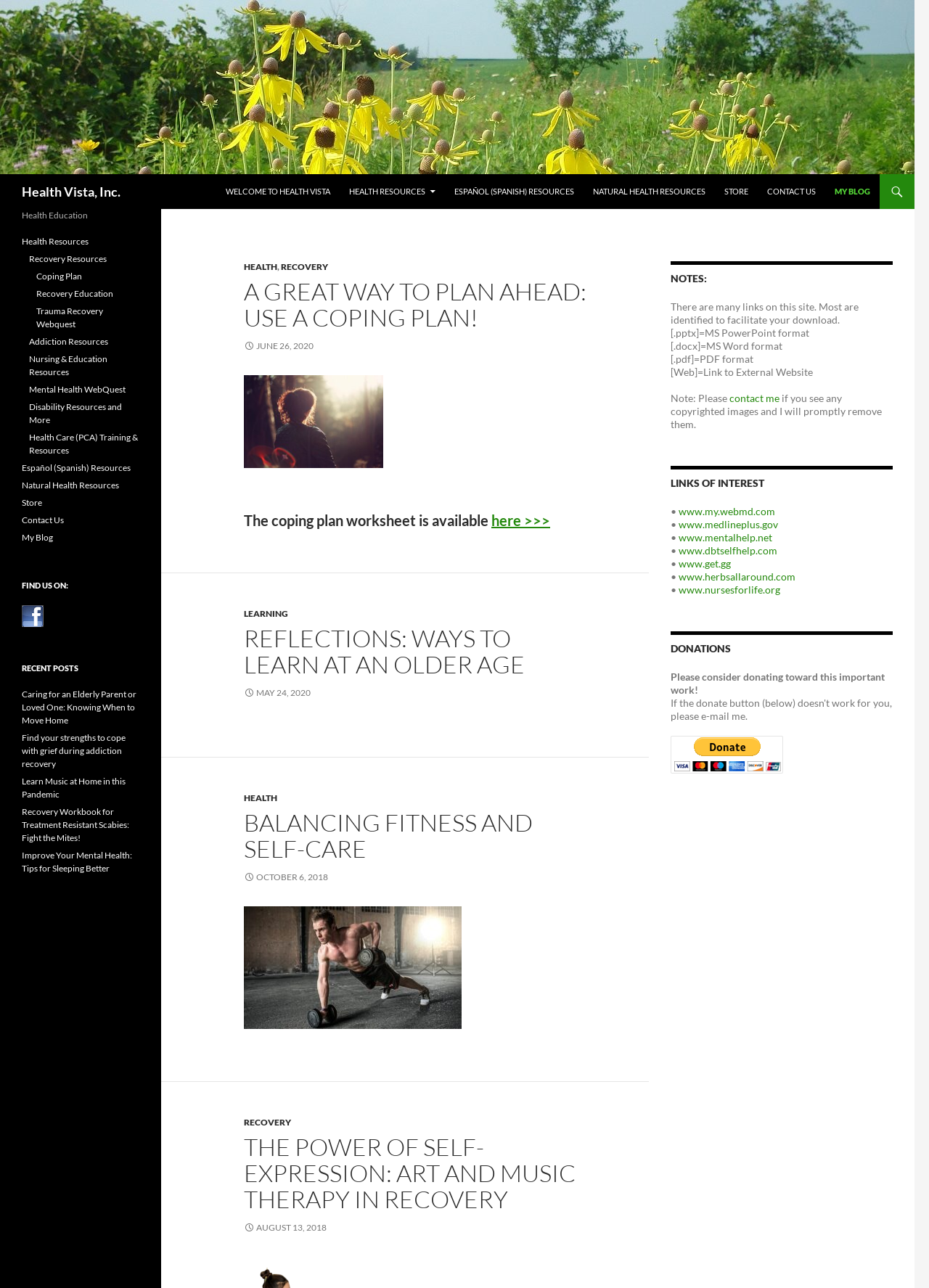Please identify the bounding box coordinates of the clickable area that will fulfill the following instruction: "View the 'HEALTH RESOURCES' page". The coordinates should be in the format of four float numbers between 0 and 1, i.e., [left, top, right, bottom].

[0.366, 0.135, 0.478, 0.162]